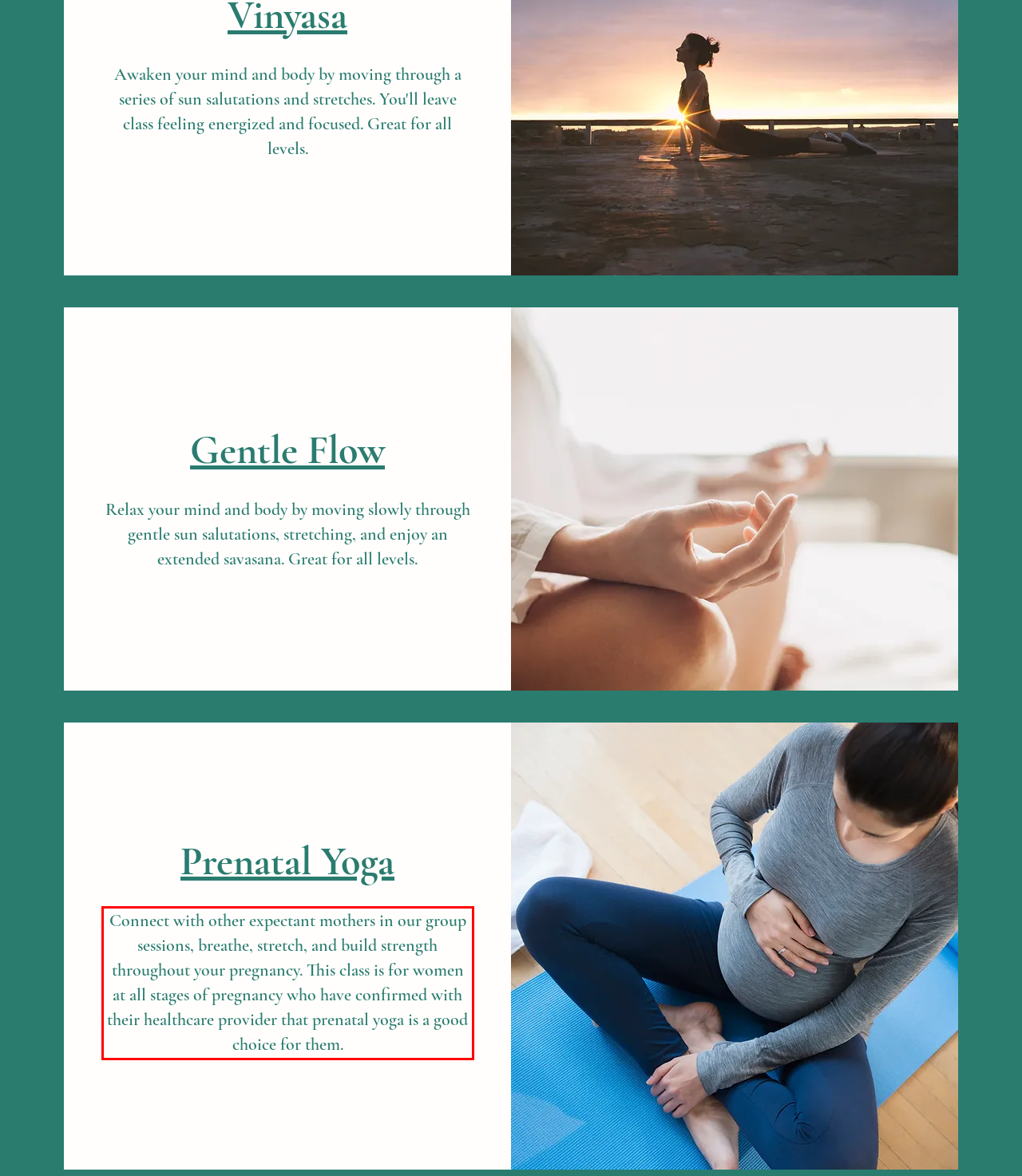You are given a webpage screenshot with a red bounding box around a UI element. Extract and generate the text inside this red bounding box.

Connect with other expectant mothers in our group sessions, breathe, stretch, and build strength throughout your pregnancy. This class is for women at all stages of pregnancy who have confirmed with their healthcare provider that prenatal yoga is a good choice for them.